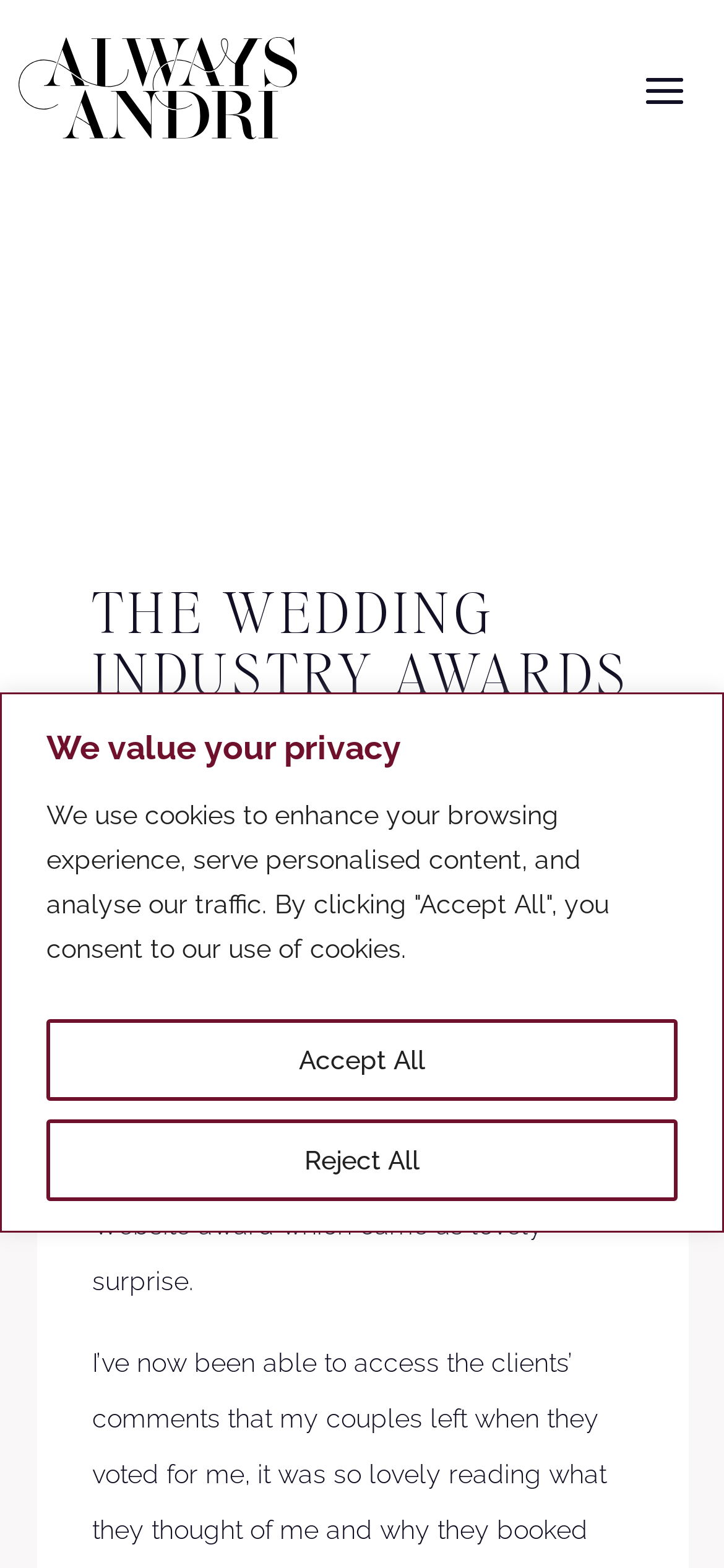Given the description of the UI element: "TWIA’s", predict the bounding box coordinates in the form of [left, top, right, bottom], with each value being a float between 0 and 1.

[0.627, 0.63, 0.735, 0.648]